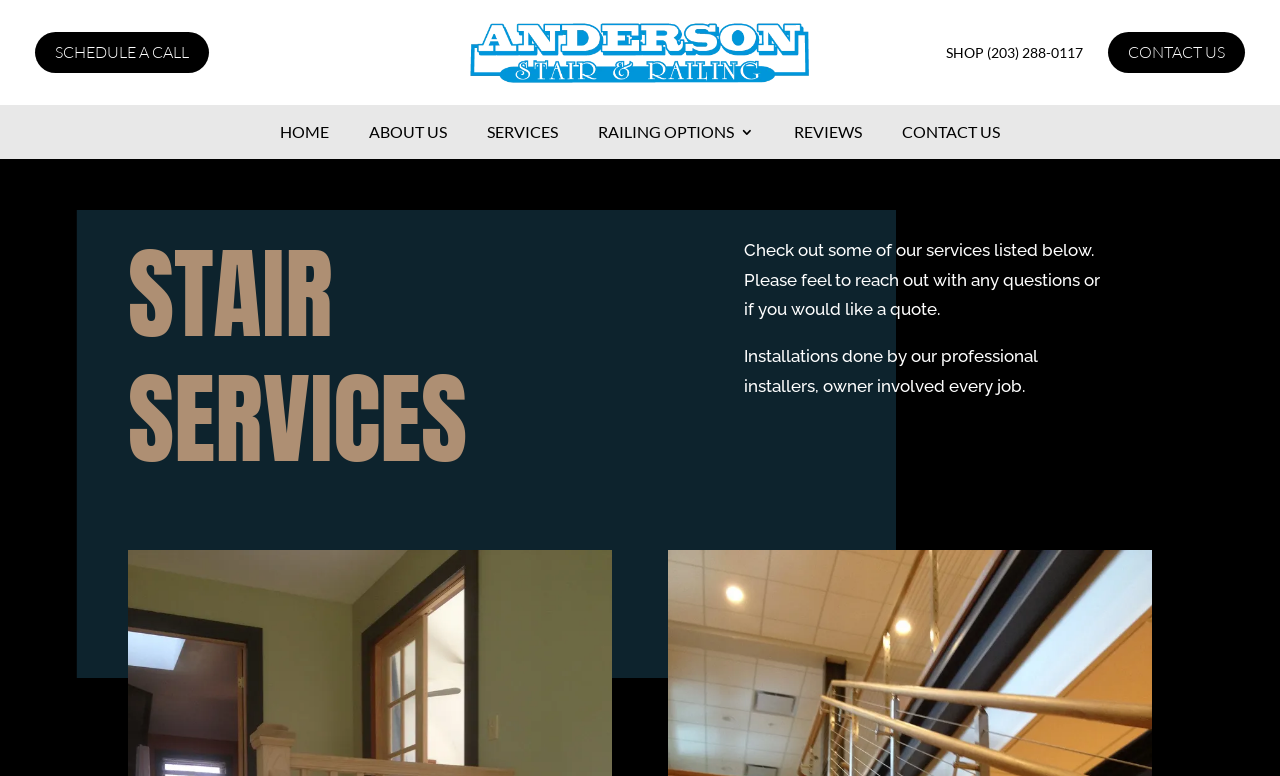Identify the bounding box coordinates of the section that should be clicked to achieve the task described: "Visit the home page".

[0.219, 0.161, 0.257, 0.19]